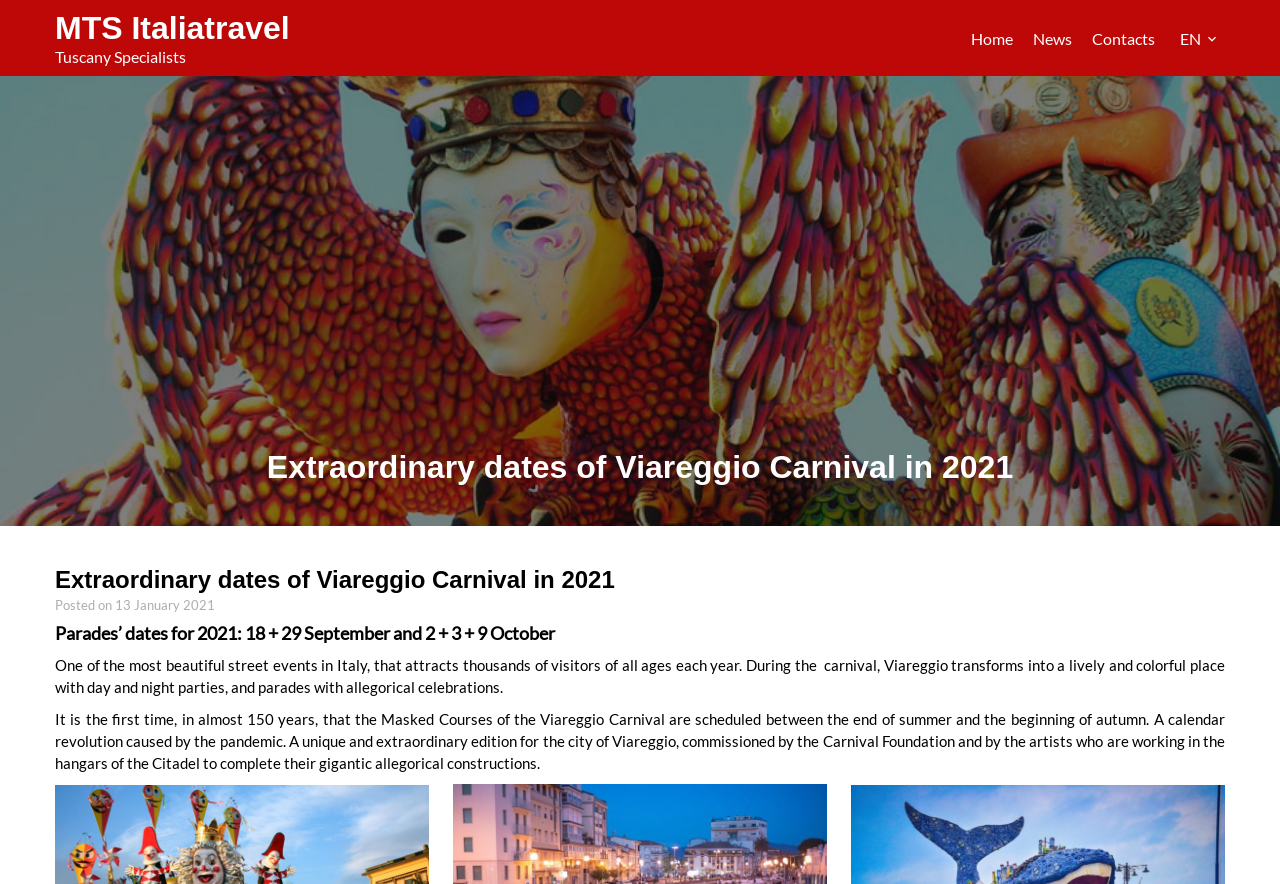Could you determine the bounding box coordinates of the clickable element to complete the instruction: "contact us"? Provide the coordinates as four float numbers between 0 and 1, i.e., [left, top, right, bottom].

[0.853, 0.032, 0.902, 0.054]